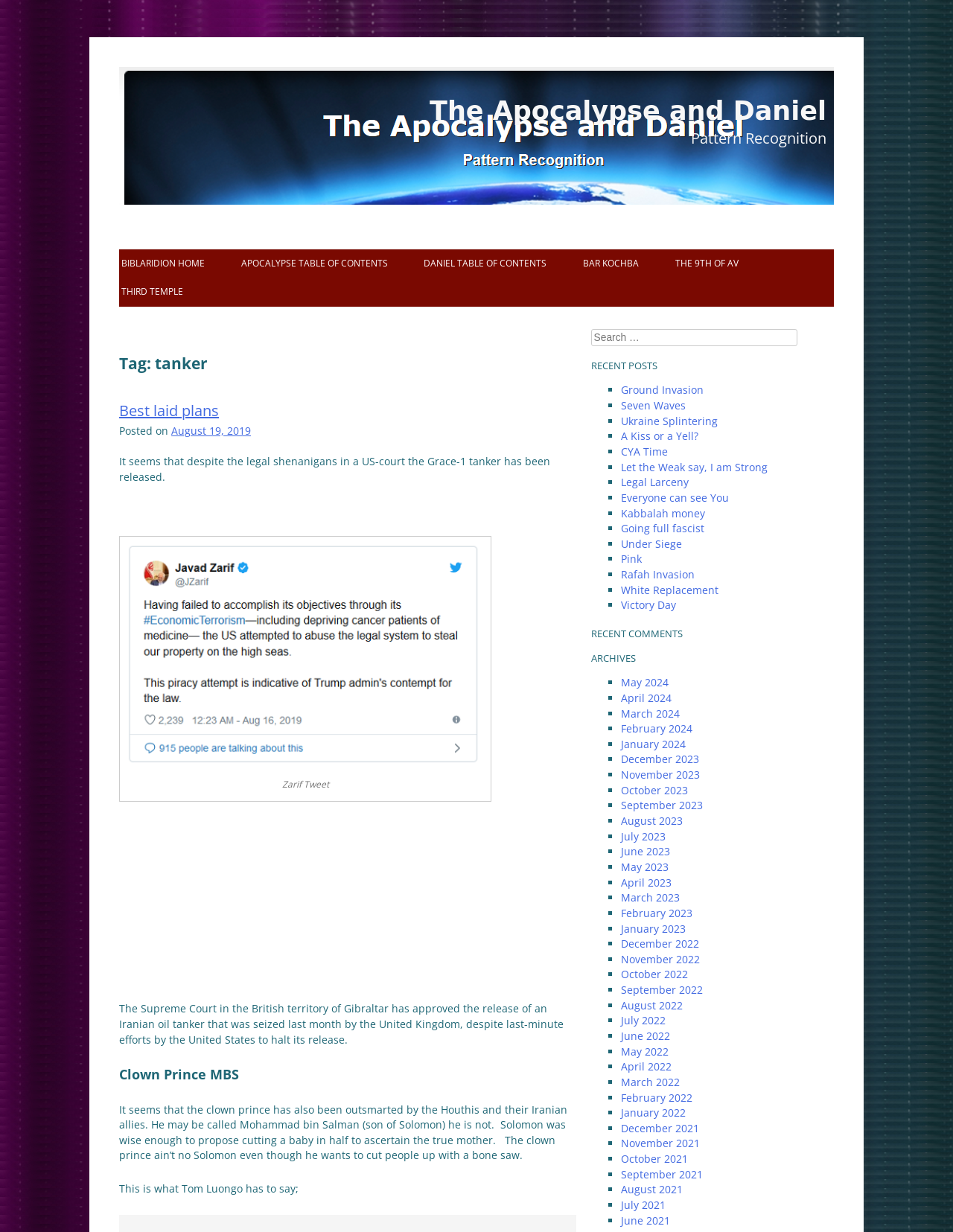Bounding box coordinates must be specified in the format (top-left x, top-left y, bottom-right x, bottom-right y). All values should be floating point numbers between 0 and 1. What are the bounding box coordinates of the UI element described as: August 19, 2019

[0.18, 0.344, 0.263, 0.355]